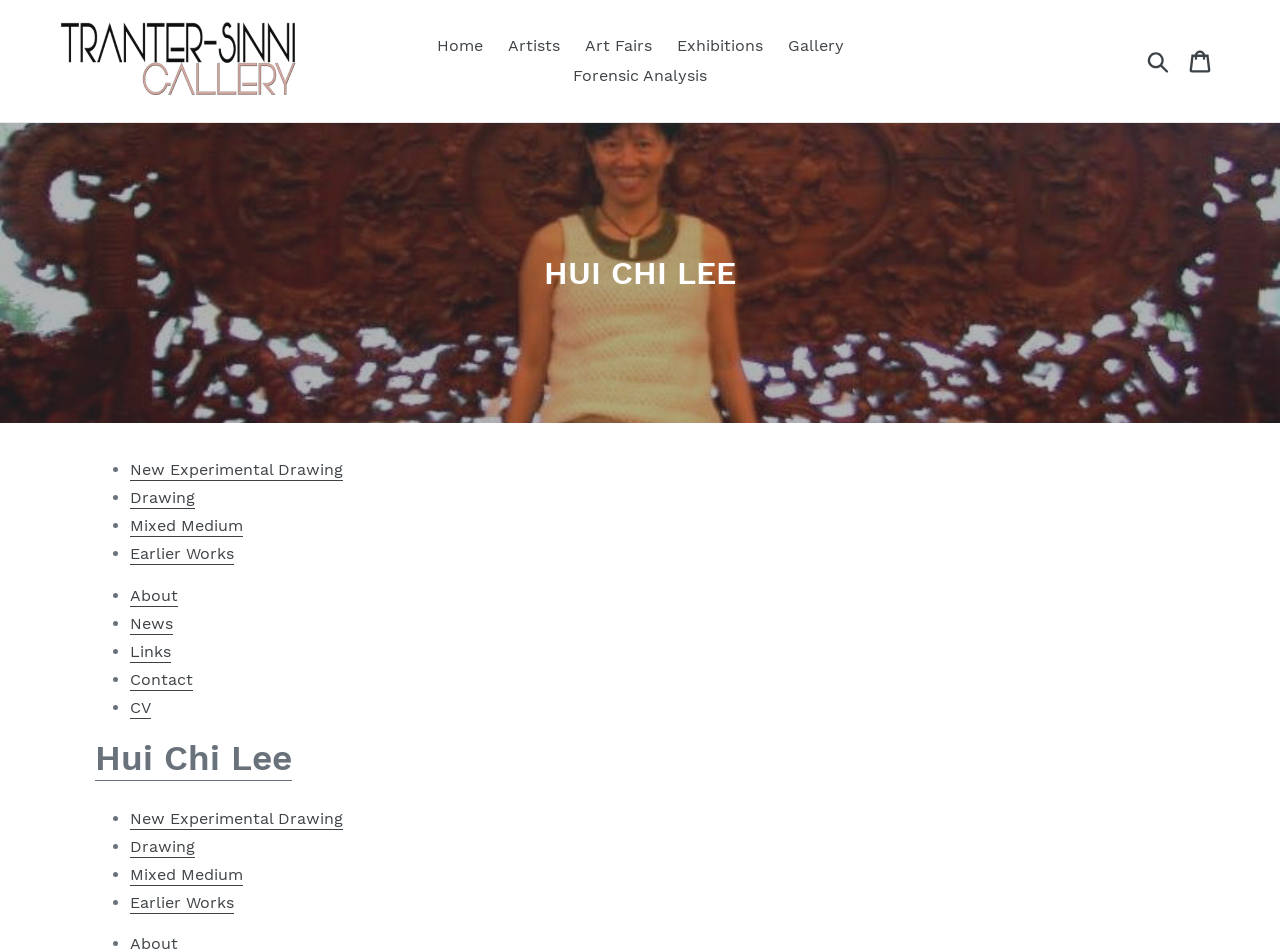What is the function of the button at the top right?
By examining the image, provide a one-word or phrase answer.

Search